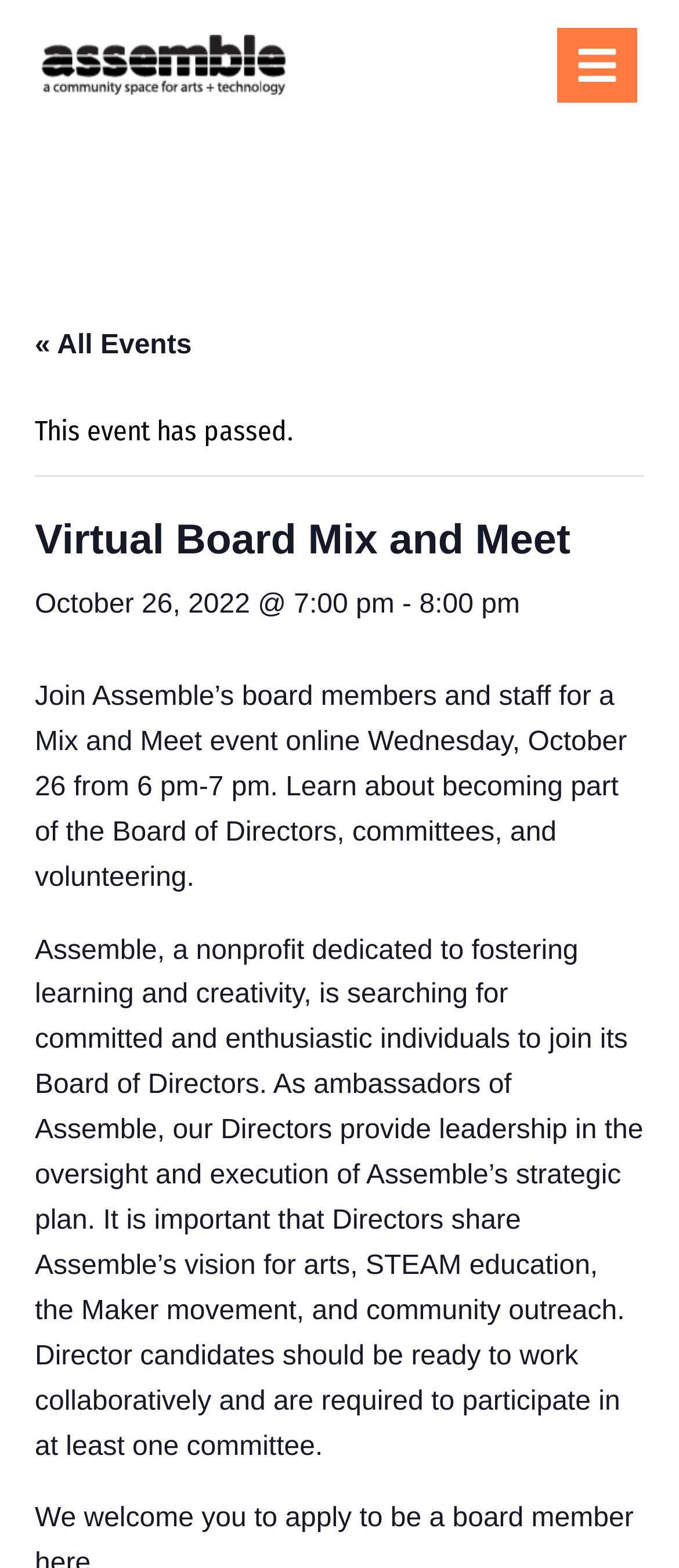Determine the bounding box coordinates for the UI element described. Format the coordinates as (top-left x, top-left y, bottom-right x, bottom-right y) and ensure all values are between 0 and 1. Element description: Menu

[0.821, 0.018, 0.938, 0.065]